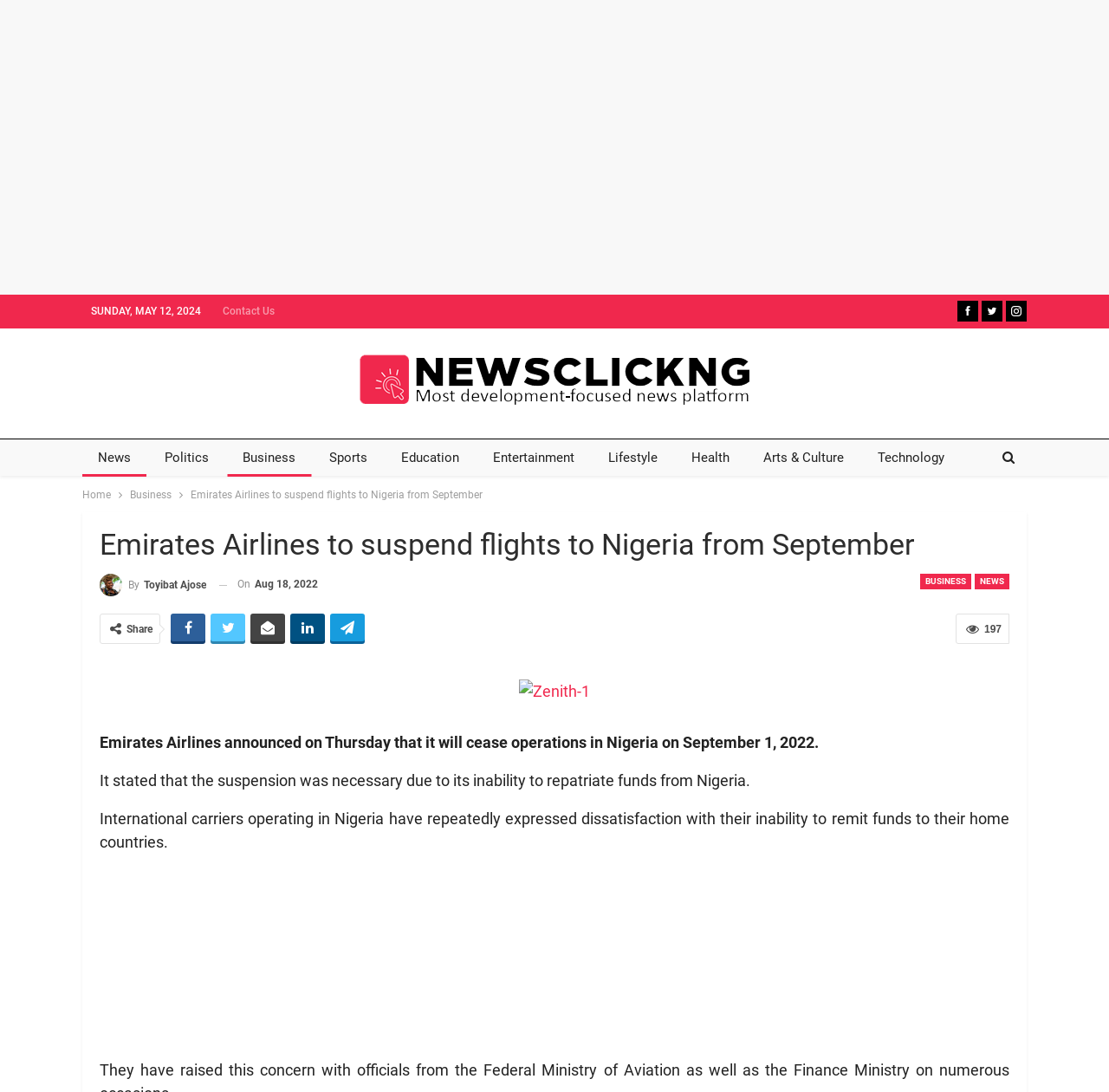Please provide the bounding box coordinates for the element that needs to be clicked to perform the following instruction: "Click on the 'Contact Us' link". The coordinates should be given as four float numbers between 0 and 1, i.e., [left, top, right, bottom].

[0.201, 0.279, 0.248, 0.29]